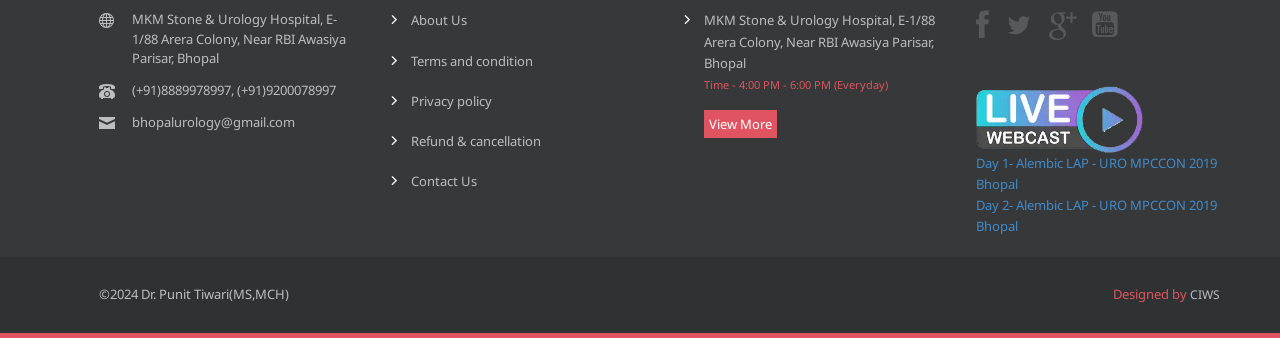Could you determine the bounding box coordinates of the clickable element to complete the instruction: "Click on About Us"? Provide the coordinates as four float numbers between 0 and 1, i.e., [left, top, right, bottom].

[0.321, 0.034, 0.365, 0.087]